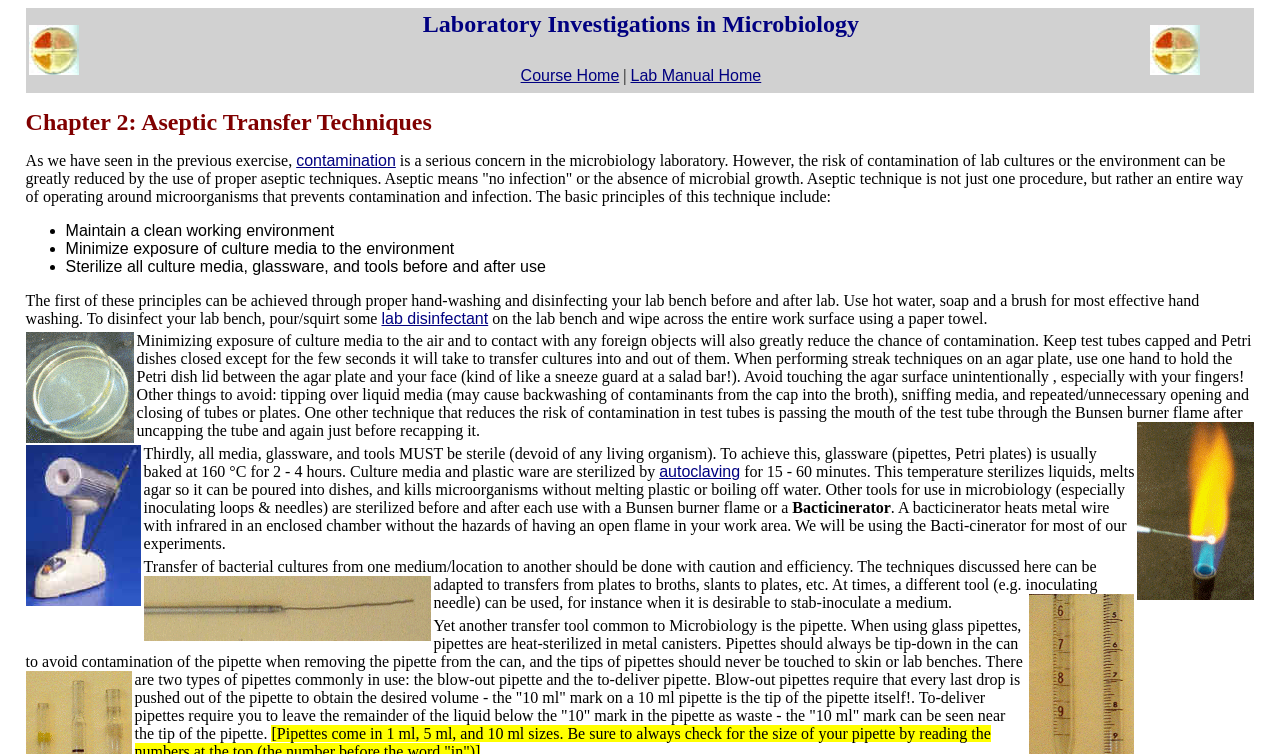Why should Petri dishes be kept closed?
Refer to the image and provide a one-word or short phrase answer.

To prevent contamination